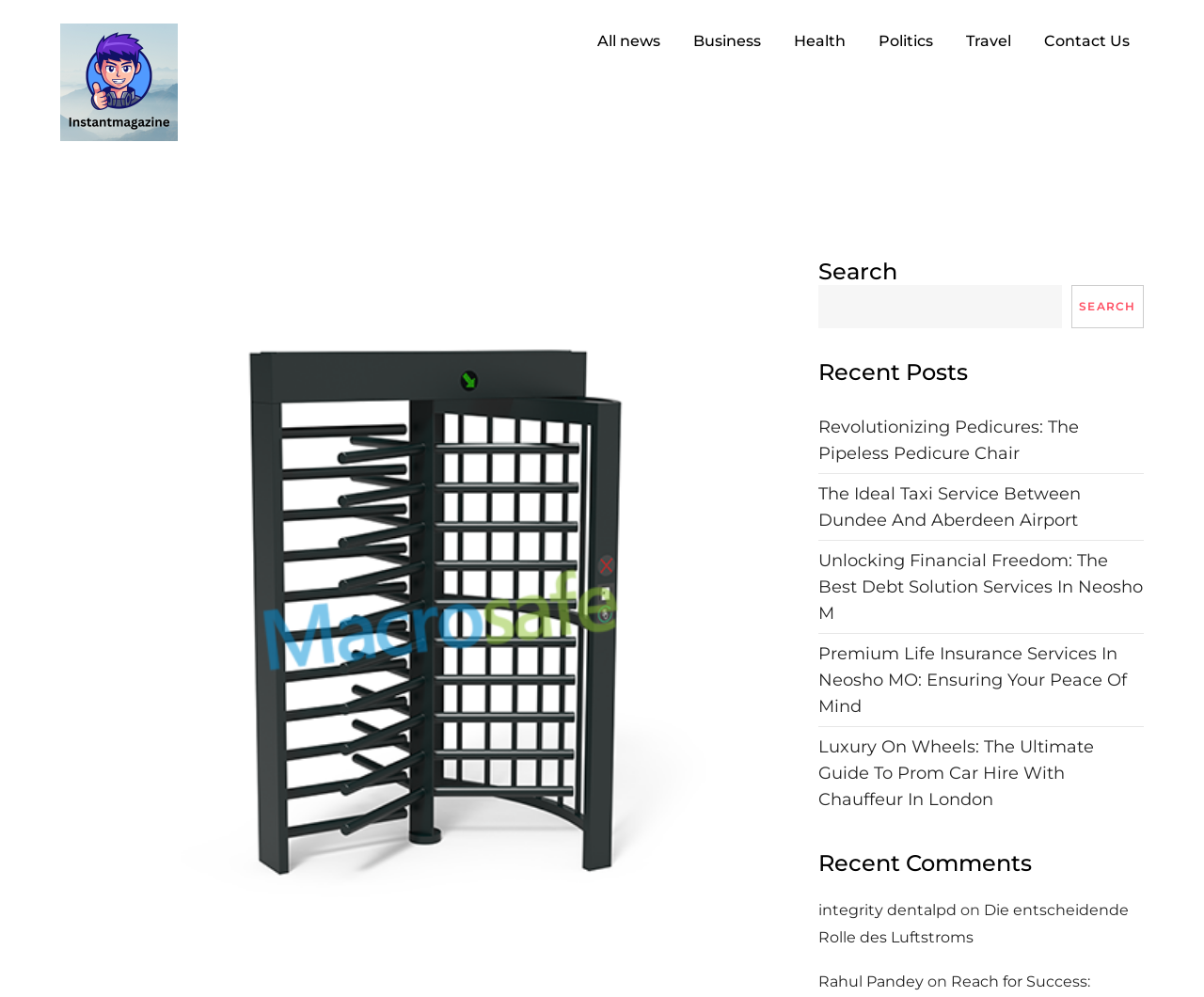Can you find and provide the title of the webpage?

Types of Pedestrian Barrier Gates: A Comparative Analysis